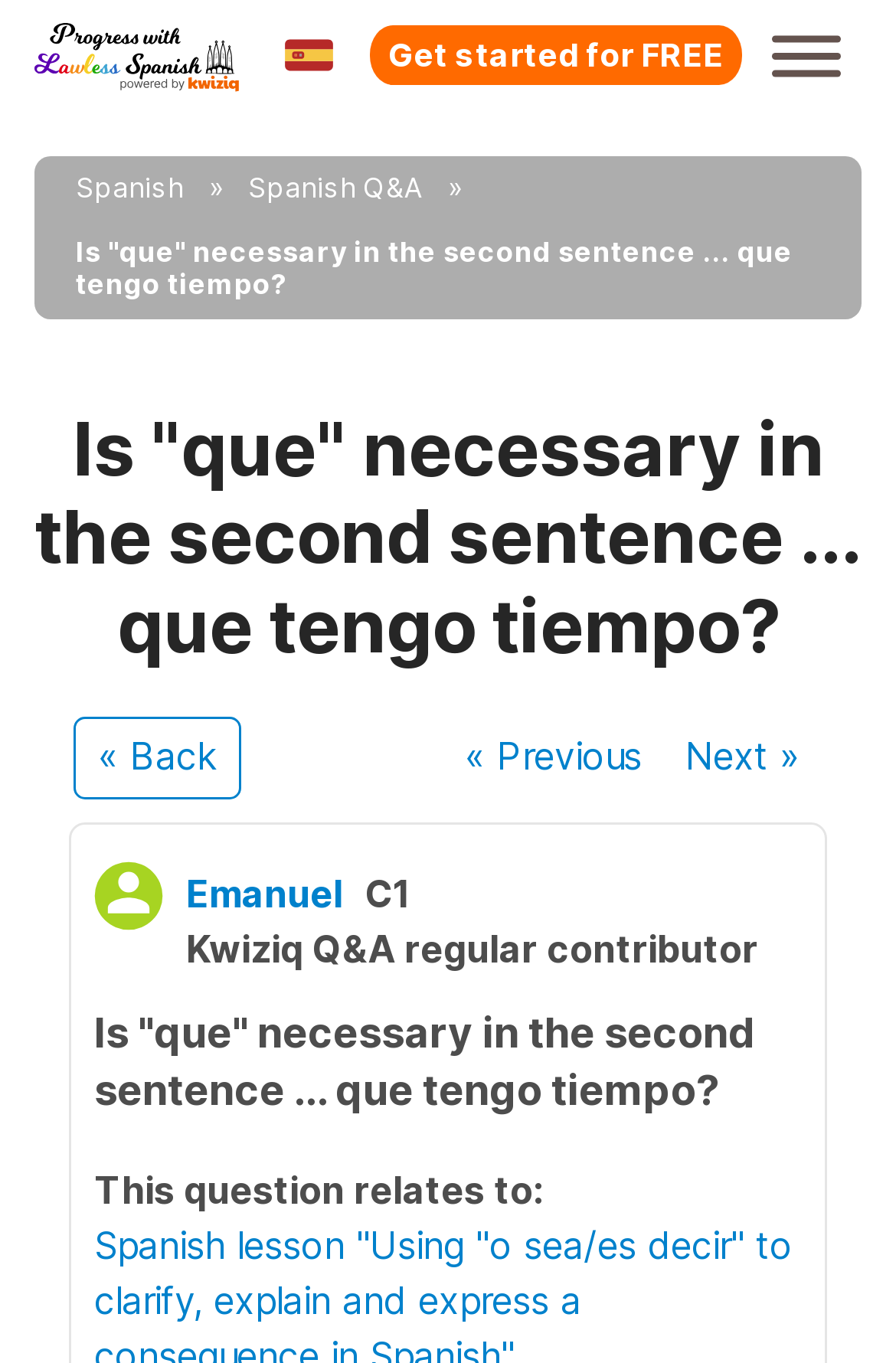Give the bounding box coordinates for this UI element: "Spanish". The coordinates should be four float numbers between 0 and 1, arranged as [left, top, right, bottom].

[0.064, 0.116, 0.226, 0.16]